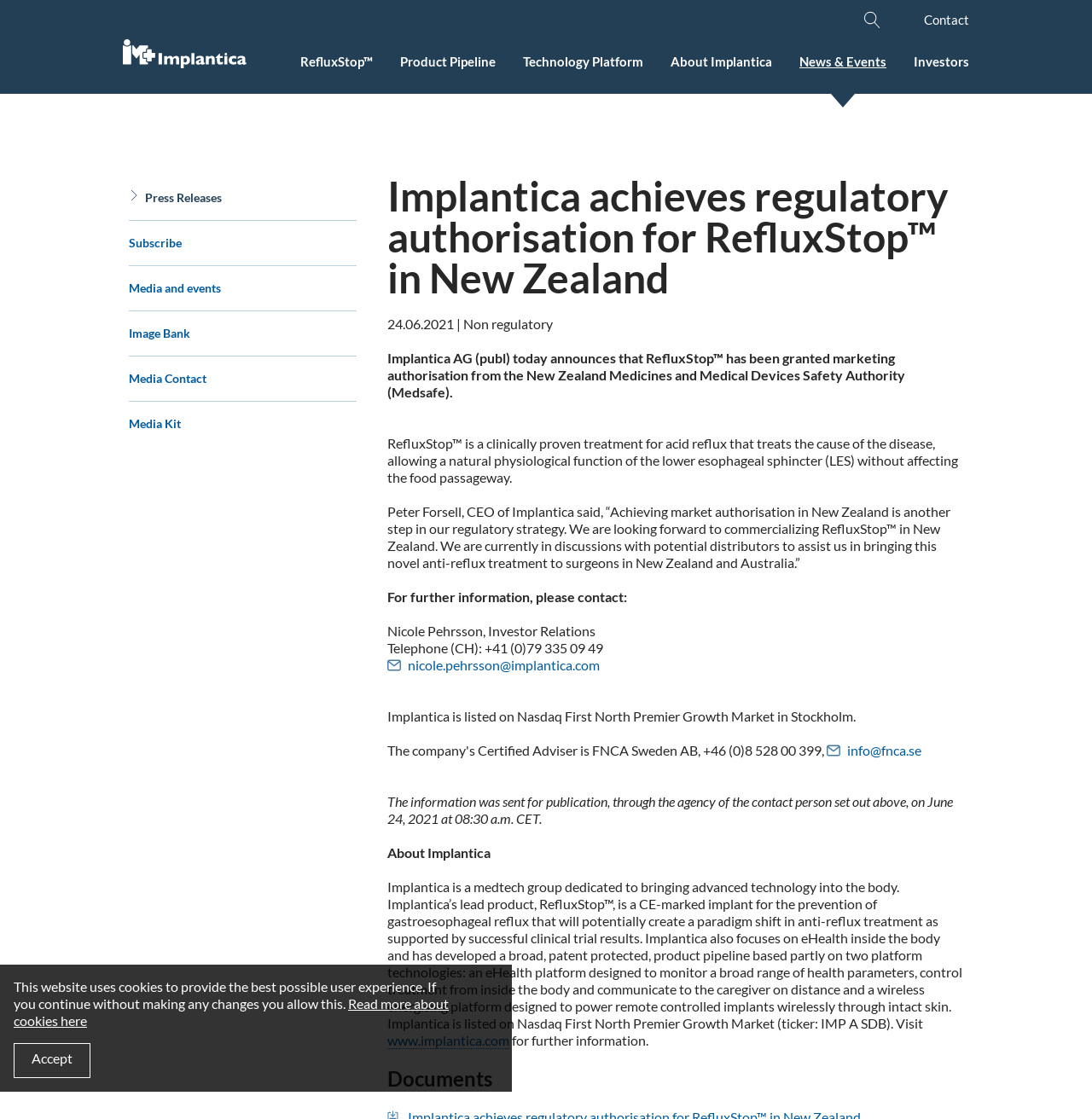Please find the bounding box for the following UI element description. Provide the coordinates in (top-left x, top-left y, bottom-right x, bottom-right y) format, with values between 0 and 1: Read more about cookies here

[0.012, 0.889, 0.411, 0.919]